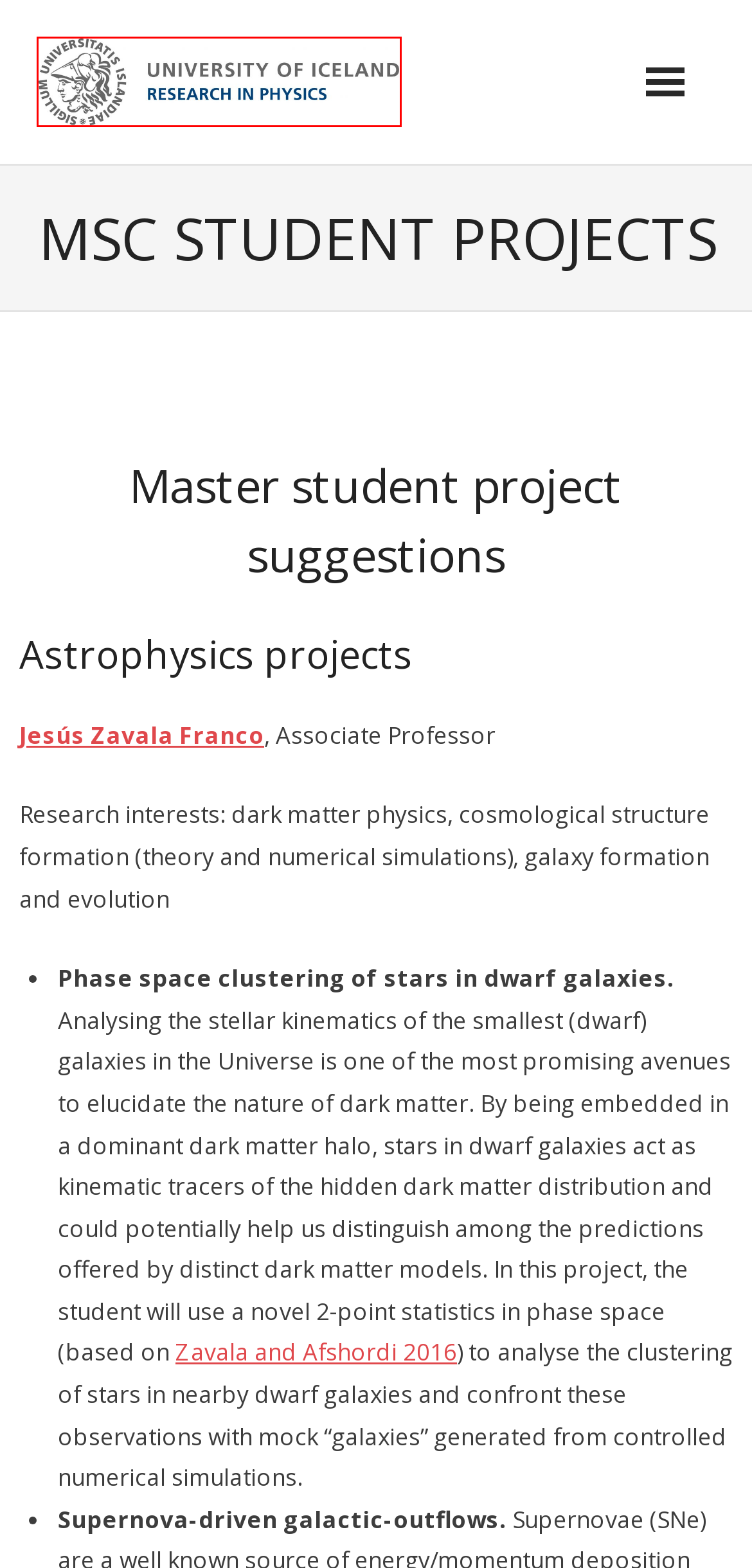Examine the screenshot of a webpage with a red bounding box around a specific UI element. Identify which webpage description best matches the new webpage that appears after clicking the element in the red bounding box. Here are the candidates:
A. Heimasíða Viðars Guðmundssonar
B. Universal clustering of dark matter in phase space - NASA/ADS
C. Events/Seminars – Research in Physics
D. Think Up Themes | Premium WordPress Themes
E. Research in Physics – University of Iceland
F. Research – Research in Physics
G. Staff – Research in Physics
H. Blog Tool, Publishing Platform, and CMS – WordPress.org

E